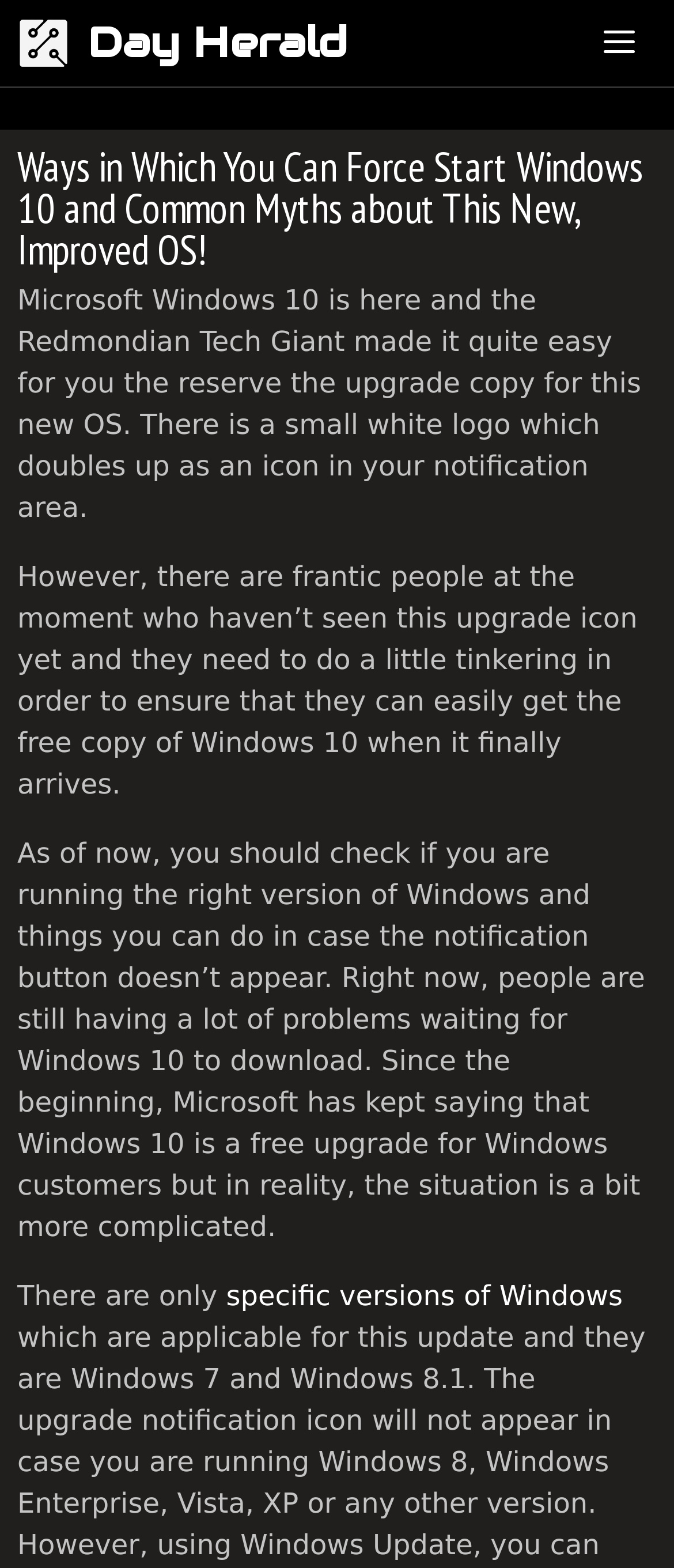Please examine the image and provide a detailed answer to the question: What is the purpose of the small white logo in the notification area?

According to the webpage, the small white logo in the notification area doubles up as an icon that allows users to reserve the upgrade copy of Windows 10.